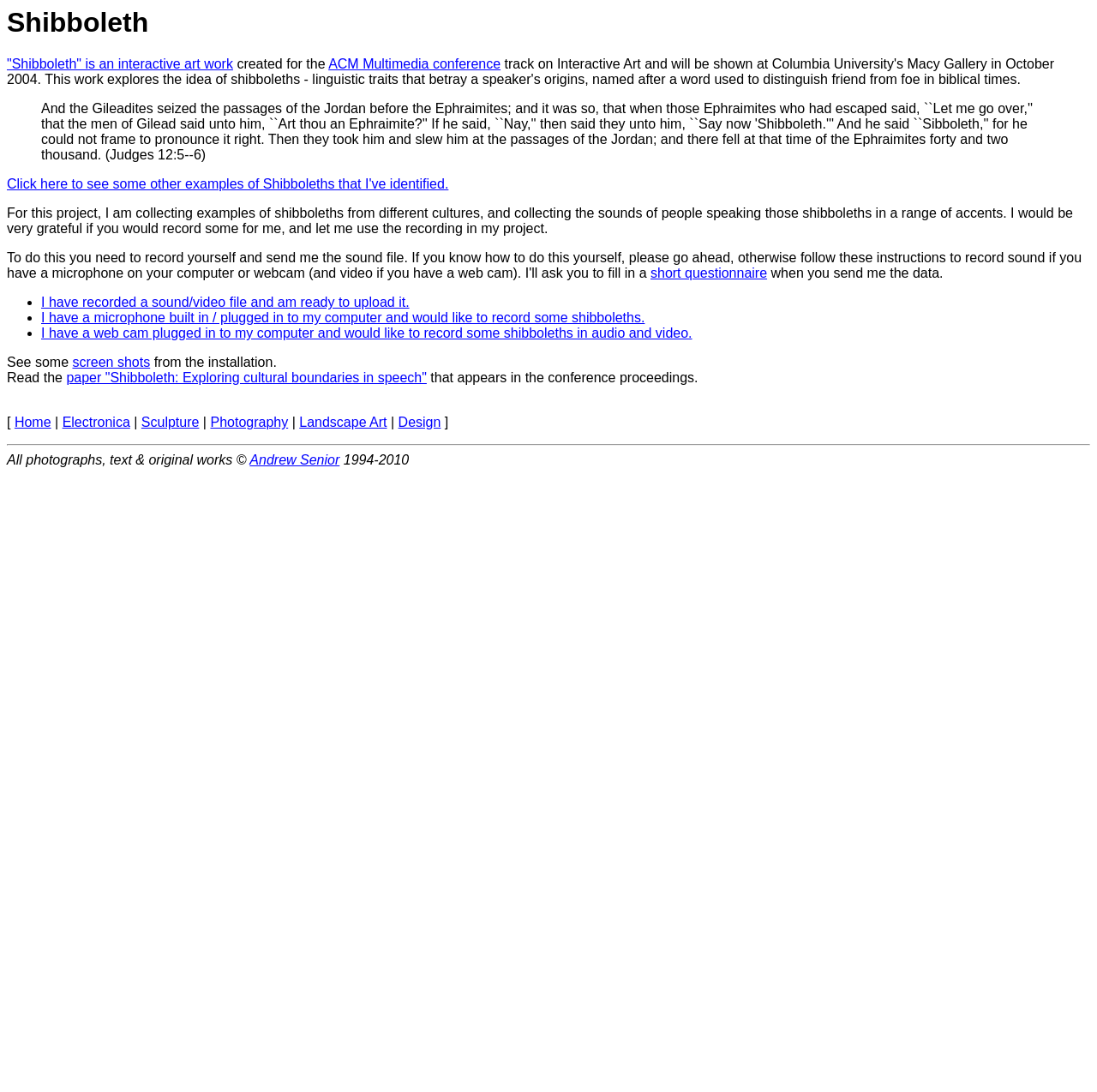How can one participate in the project?
Answer the question with a single word or phrase derived from the image.

Record and upload